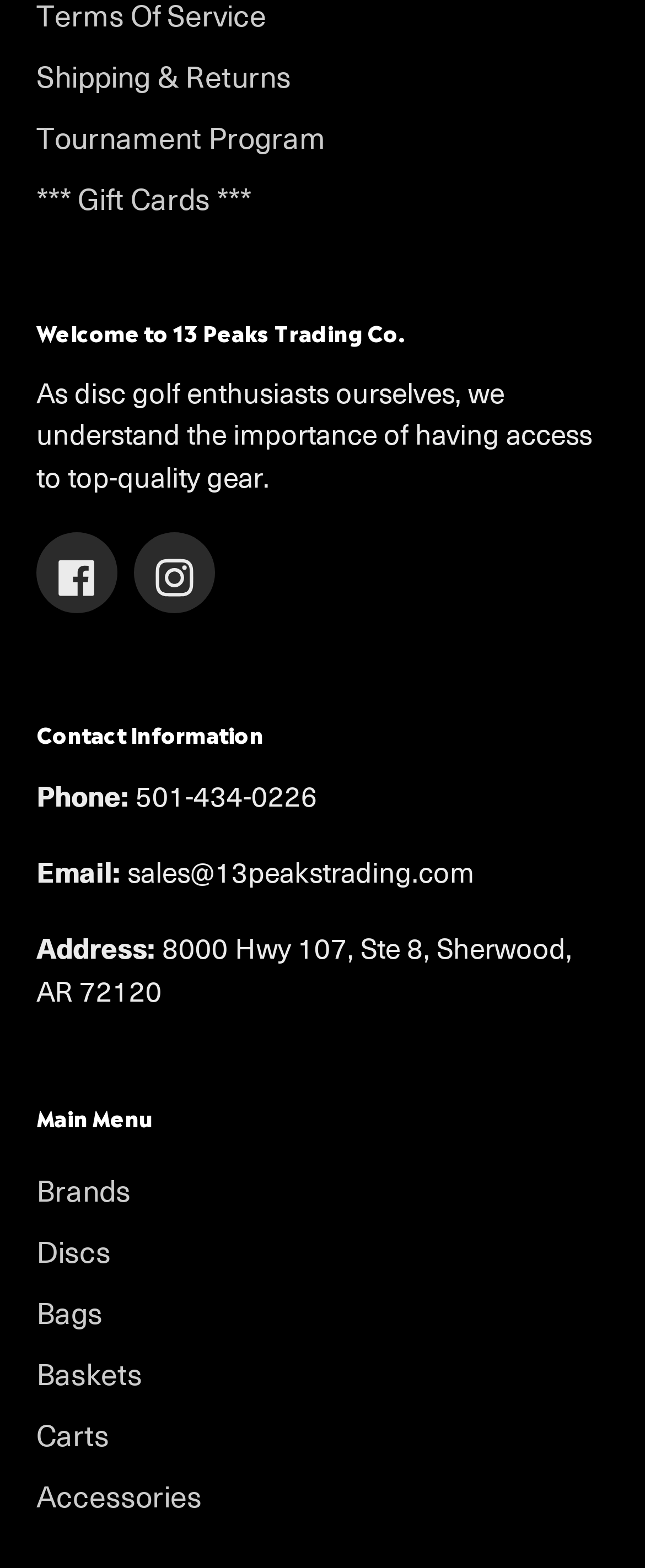Please pinpoint the bounding box coordinates for the region I should click to adhere to this instruction: "Check out tournament program".

[0.056, 0.074, 0.505, 0.1]